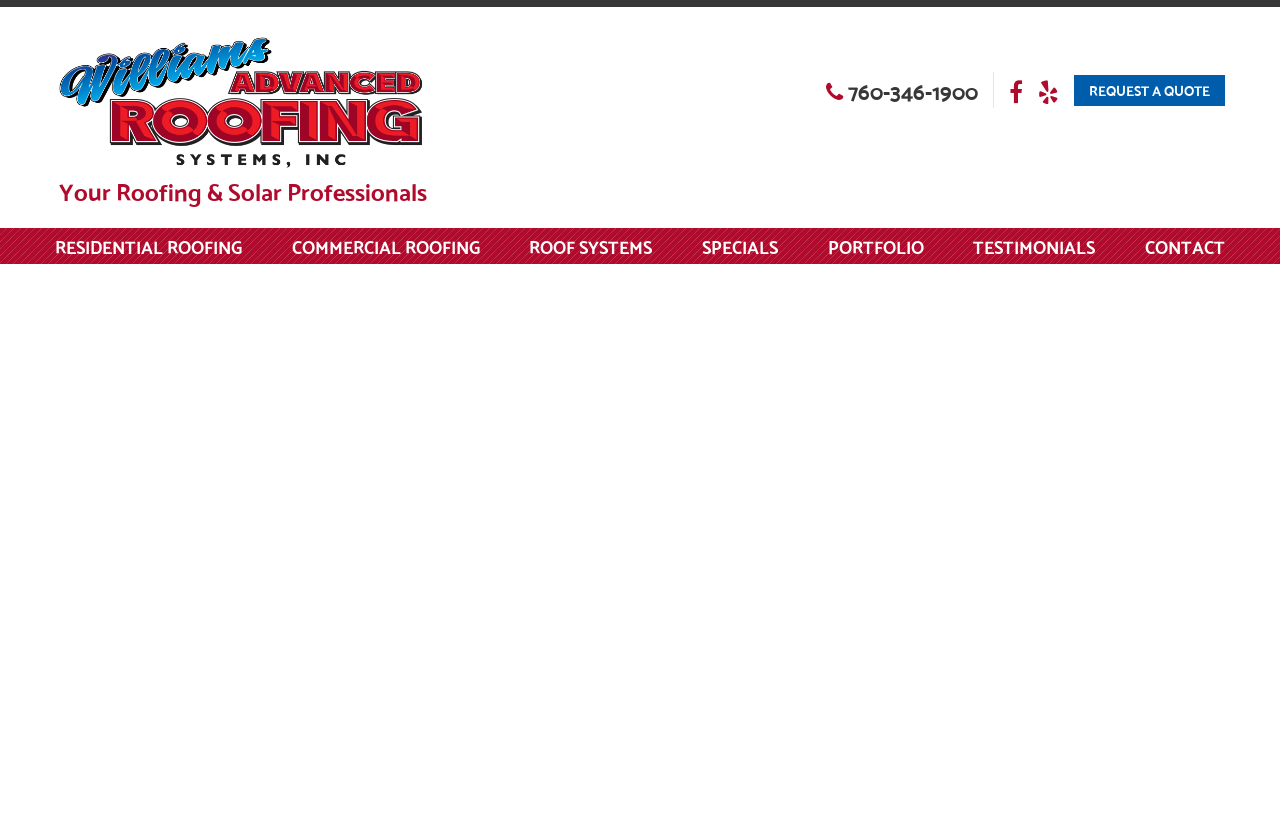Point out the bounding box coordinates of the section to click in order to follow this instruction: "visit Williams Roofing homepage".

[0.043, 0.032, 0.337, 0.248]